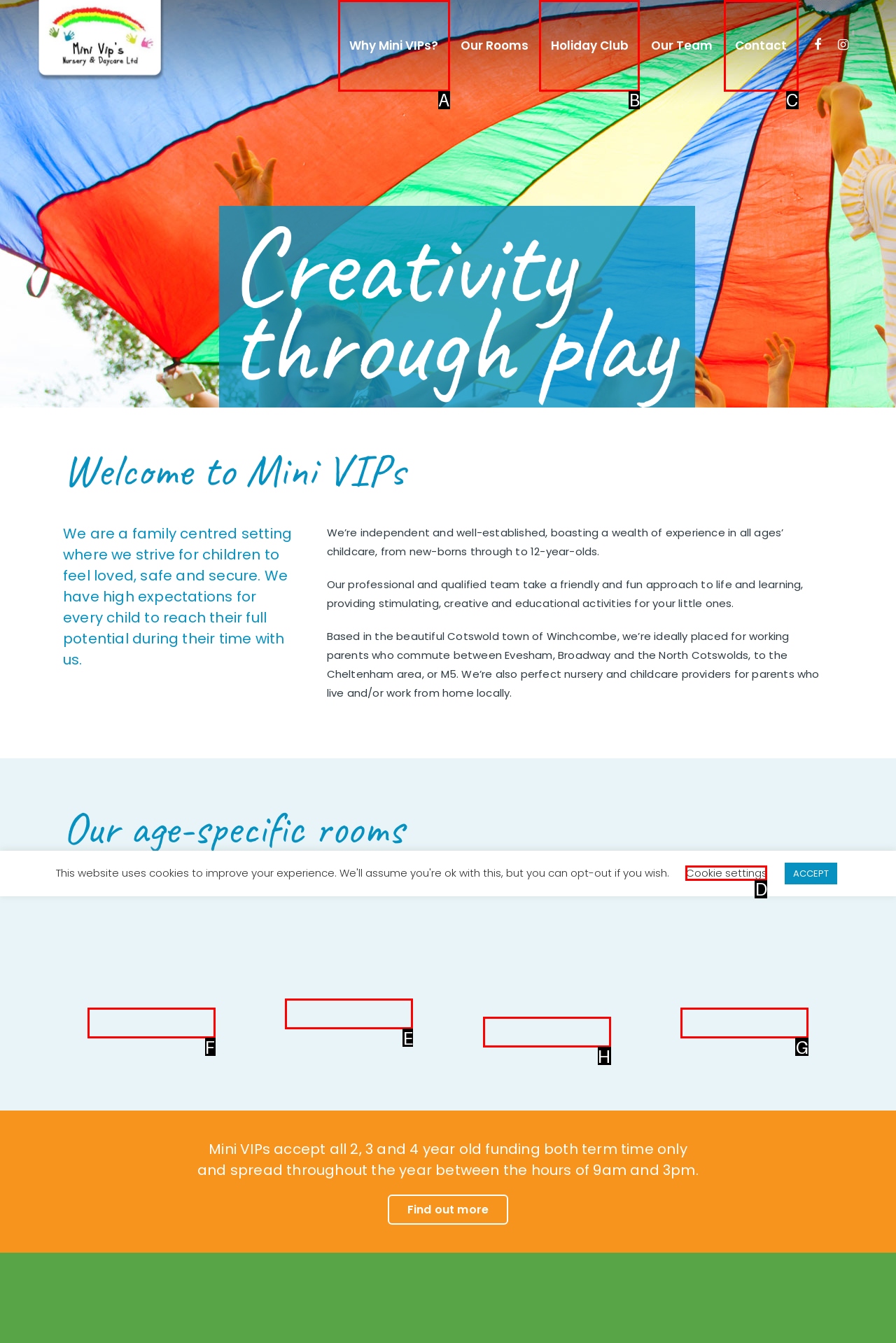For the instruction: Click on the 'Holiday Club' link, which HTML element should be clicked?
Respond with the letter of the appropriate option from the choices given.

B